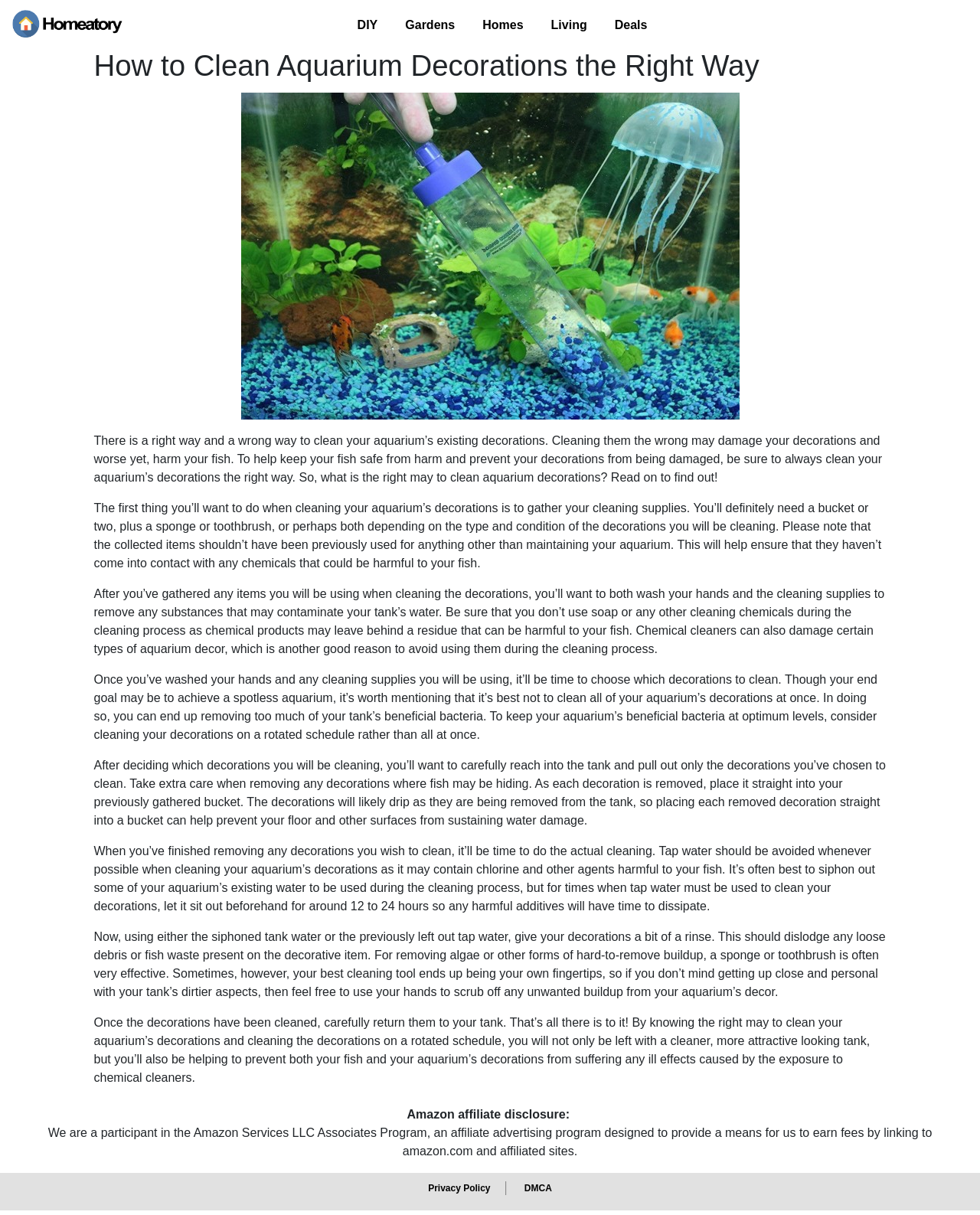What is the final step in cleaning aquarium decorations?
Please use the image to provide an in-depth answer to the question.

After cleaning the decorations, the final step is to carefully return them to the tank. This is mentioned in the last paragraph of the article, which summarizes the steps involved in cleaning aquarium decorations.